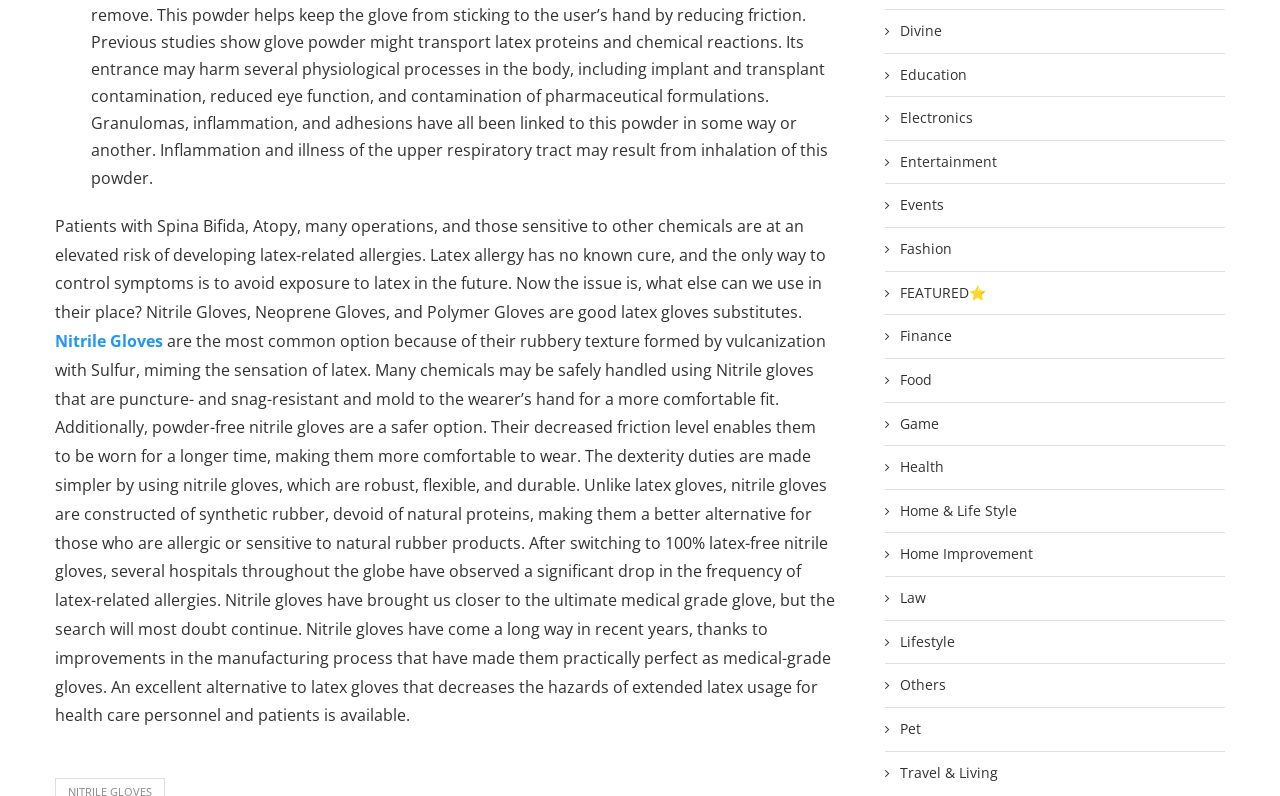What is the main topic of the webpage?
Please answer the question as detailed as possible.

The main topic of the webpage is latex allergy, which is evident from the static text at the top of the page that discusses the risks of latex allergy and the need for alternatives.